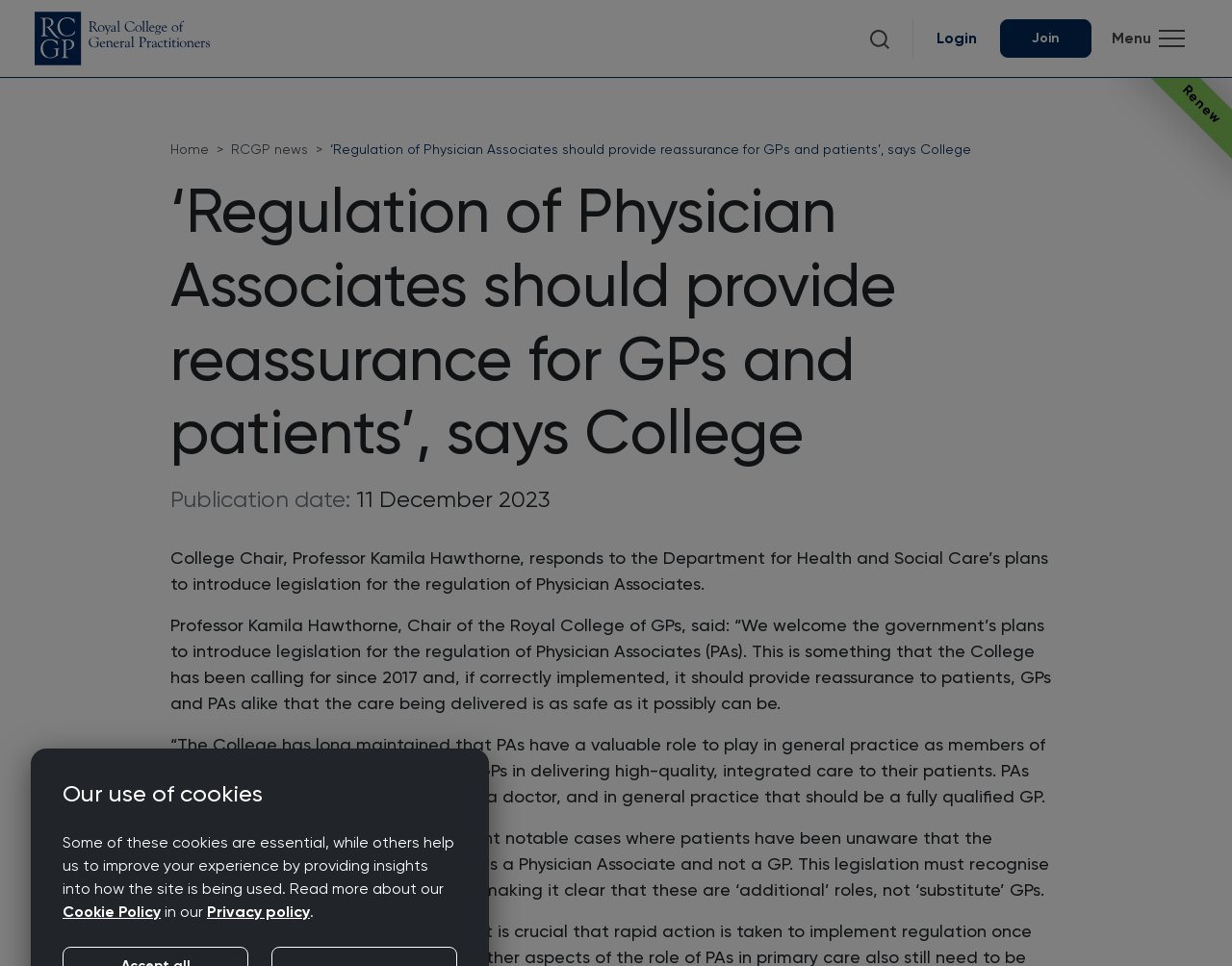Please determine the bounding box coordinates of the element's region to click in order to carry out the following instruction: "Login to the site". The coordinates should be four float numbers between 0 and 1, i.e., [left, top, right, bottom].

[0.748, 0.02, 0.805, 0.06]